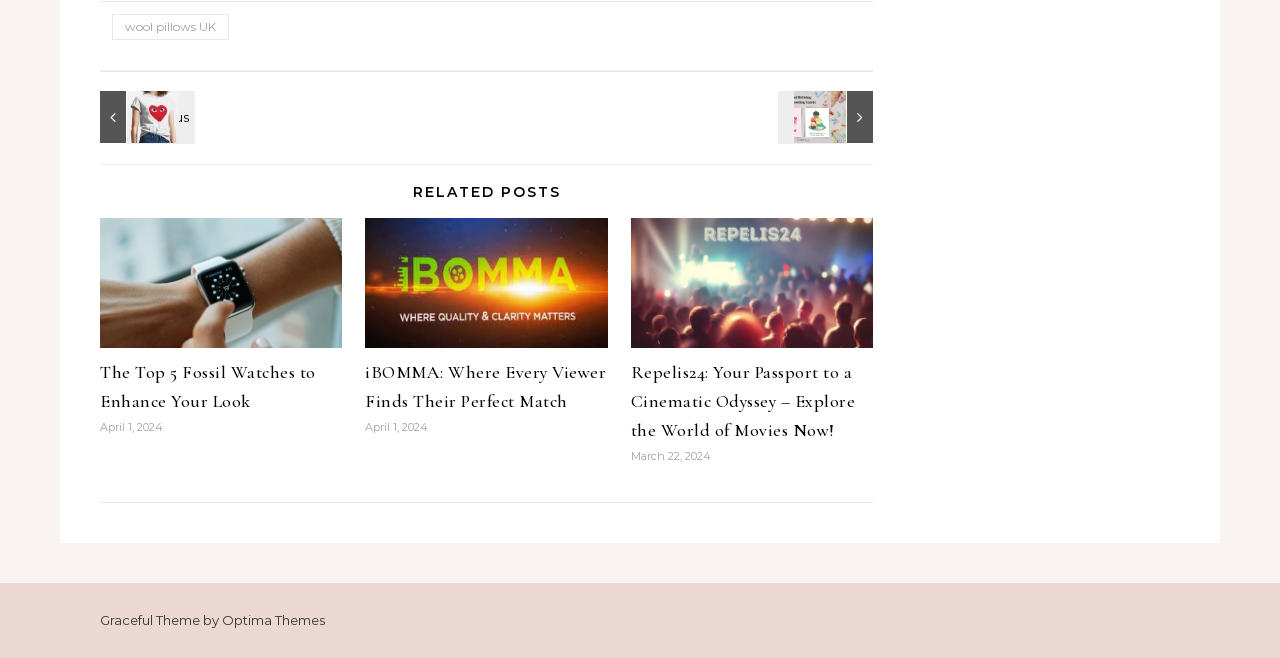Please provide a short answer using a single word or phrase for the question:
What is the theme of the webpage?

Graceful Theme